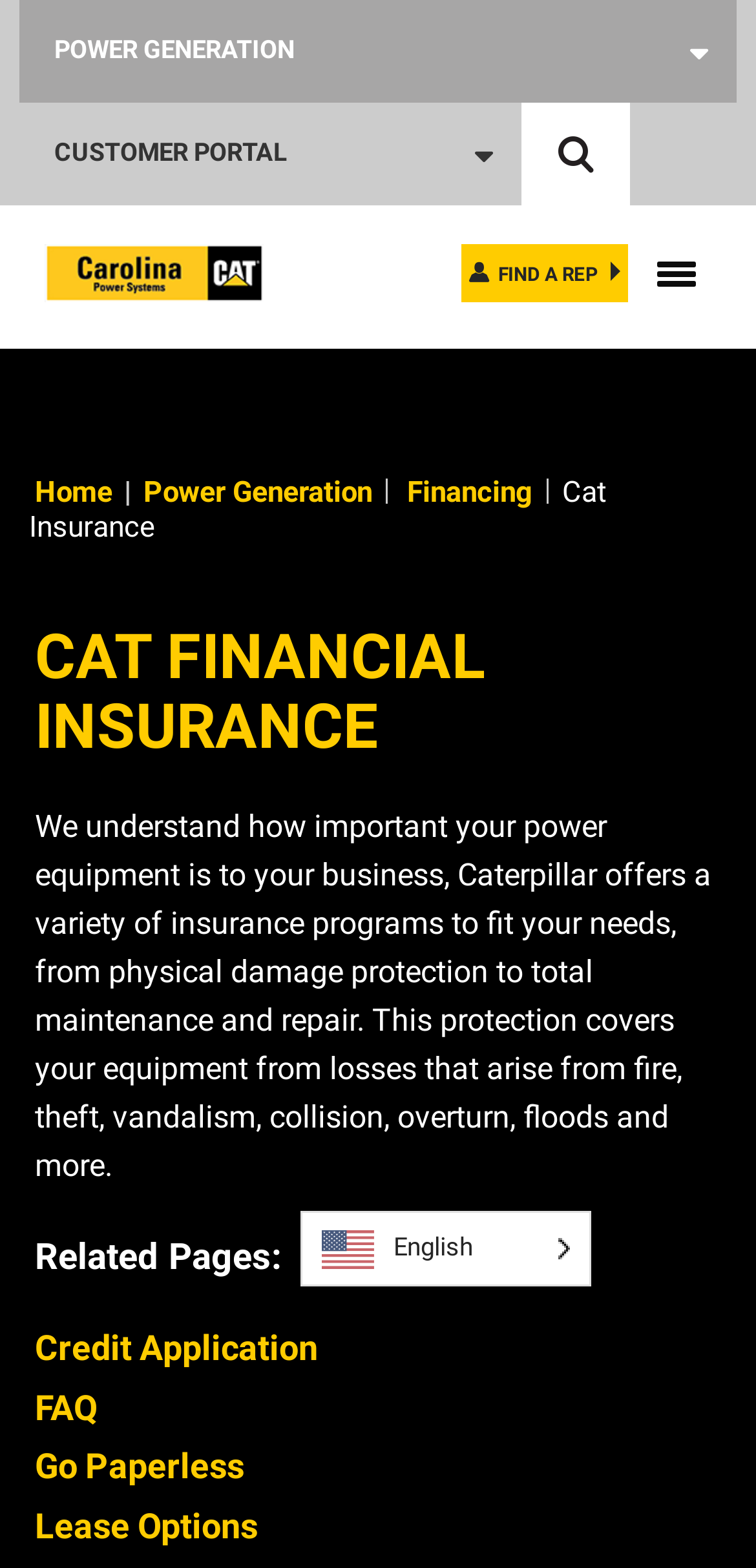Provide a one-word or short-phrase response to the question:
How many related pages are there?

4